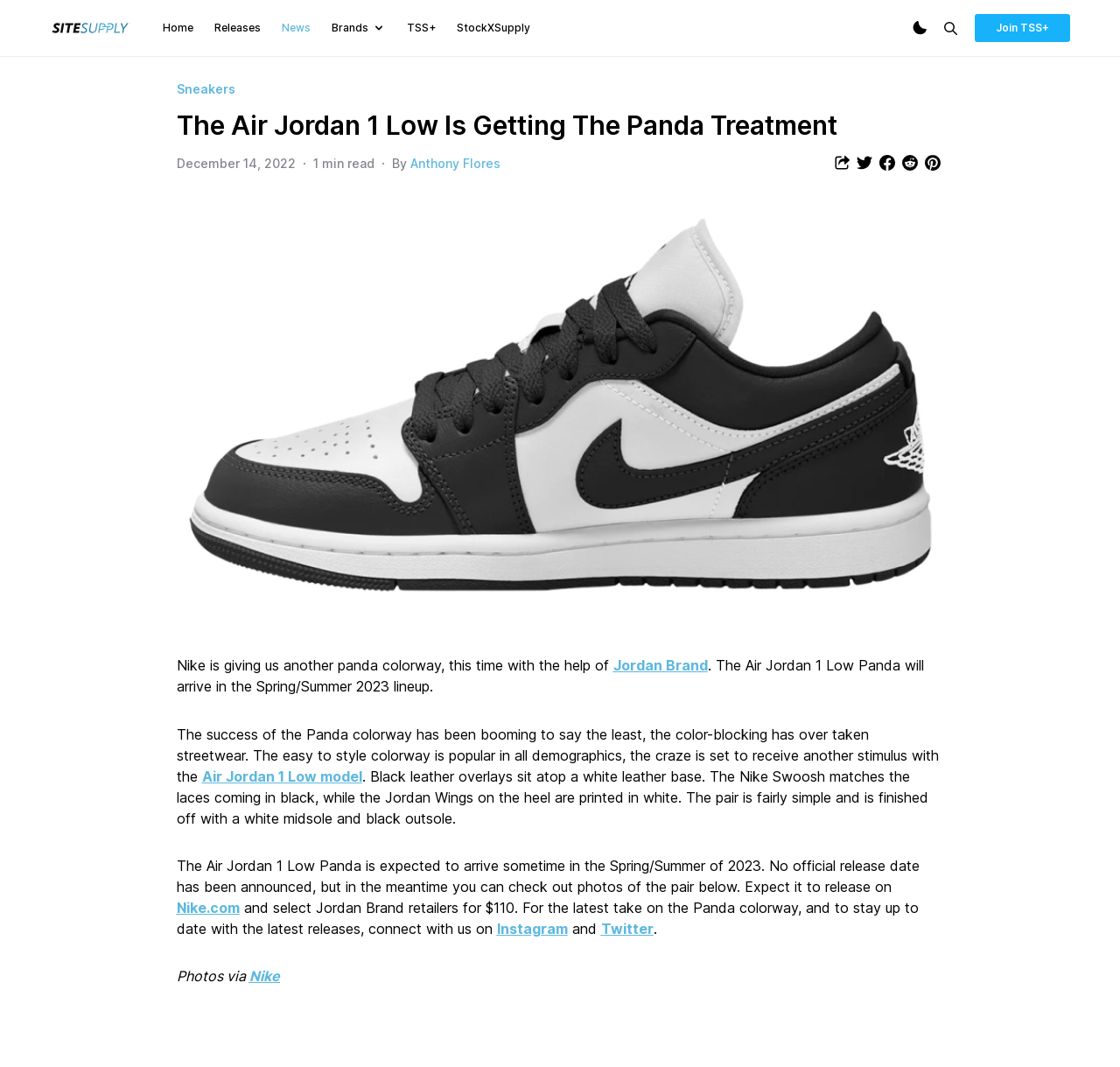Identify the bounding box coordinates necessary to click and complete the given instruction: "View article author's profile".

[0.366, 0.146, 0.446, 0.16]